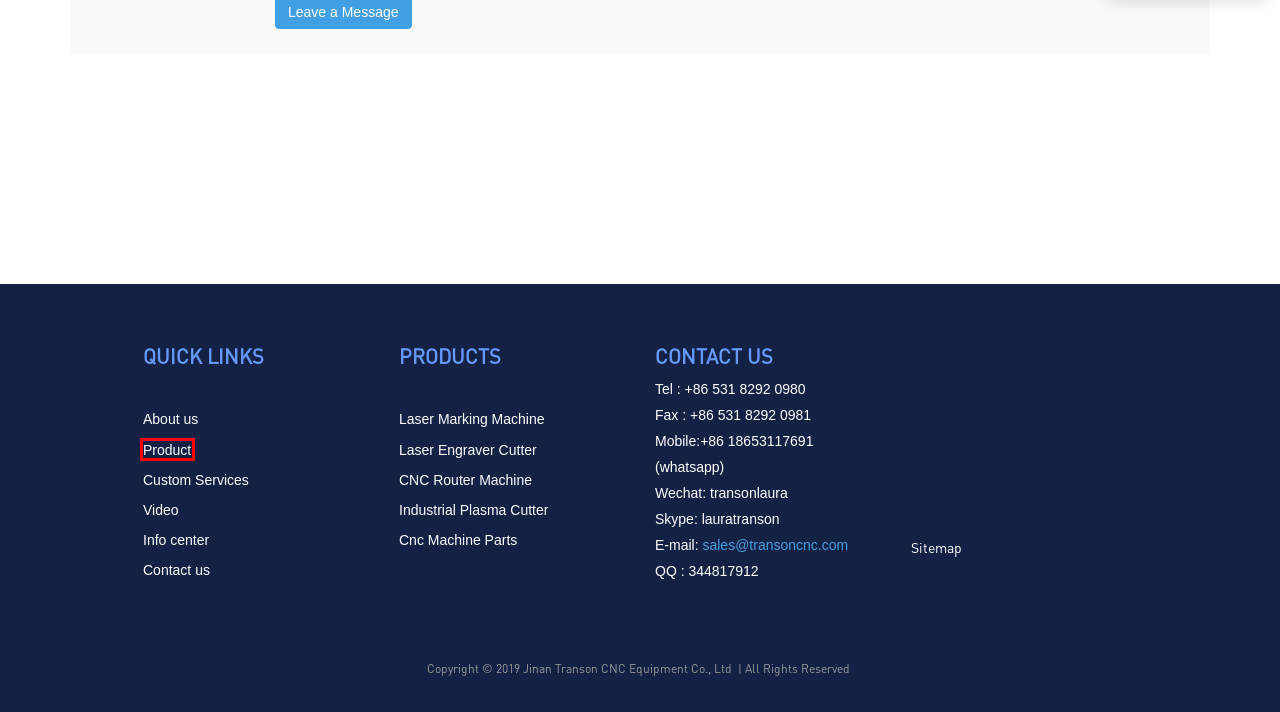Examine the screenshot of a webpage with a red bounding box around a specific UI element. Identify which webpage description best matches the new webpage that appears after clicking the element in the red bounding box. Here are the candidates:
A. About Us Factory | Transon
B. Odm Application Manufacturer | Transon
C. Laser Marking Machine Factory | Transon
D. Best Co2 Laser Engraver Cutter Supplier | Transon
E. Cnc Machine Parts Manufacturer | Transon
F. Best Cnc Router Machine Supplier | Transon
G. Oem Contact Us Manufacturer | Transon
H. Product Factory | Transon

H